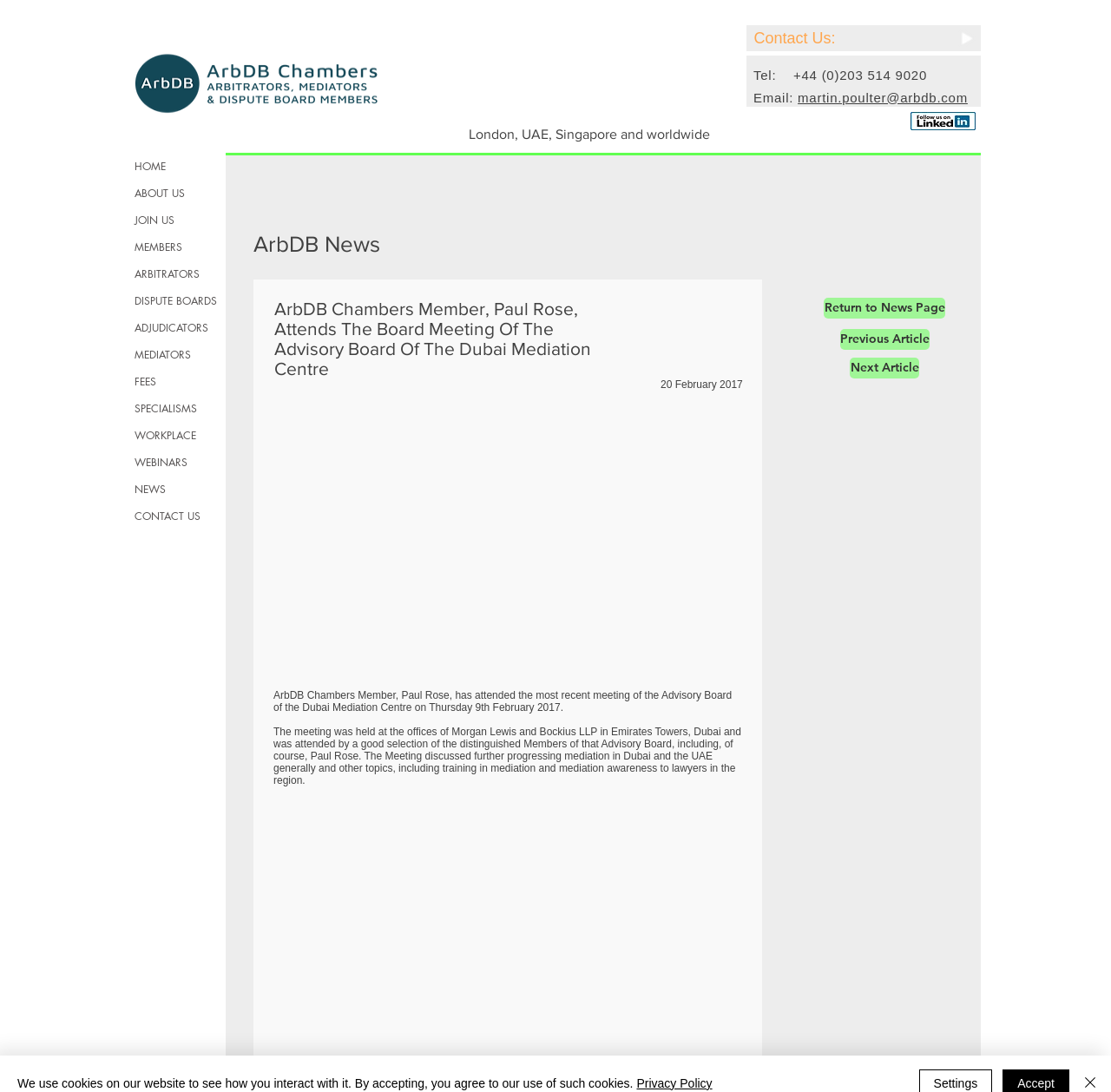Locate the UI element described as follows: "London, UAE, Singapore and worldwide". Return the bounding box coordinates as four float numbers between 0 and 1 in the order [left, top, right, bottom].

[0.422, 0.116, 0.639, 0.13]